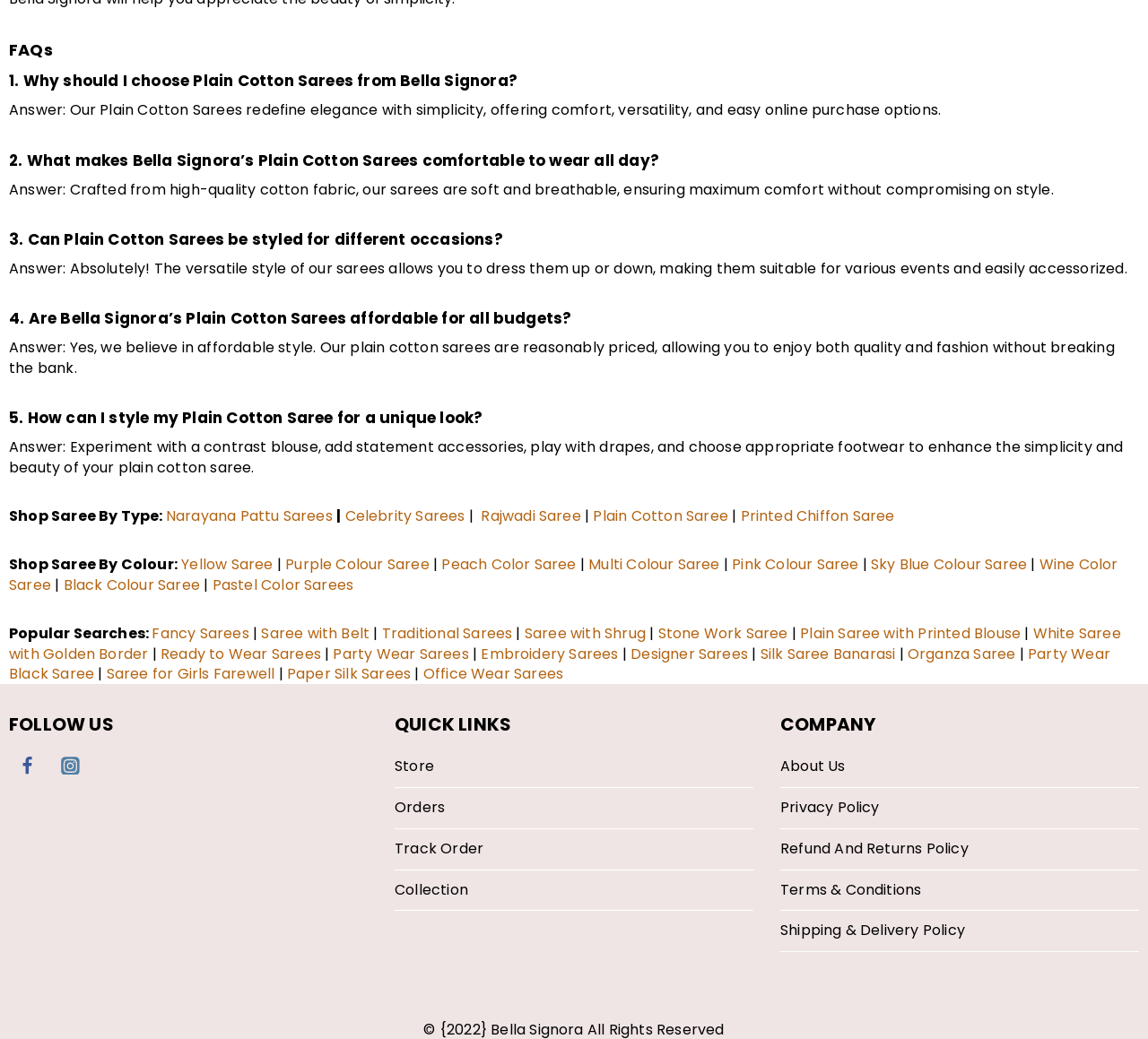Locate the bounding box coordinates of the clickable element to fulfill the following instruction: "Go to the 'Store' page". Provide the coordinates as four float numbers between 0 and 1 in the format [left, top, right, bottom].

[0.344, 0.719, 0.656, 0.758]